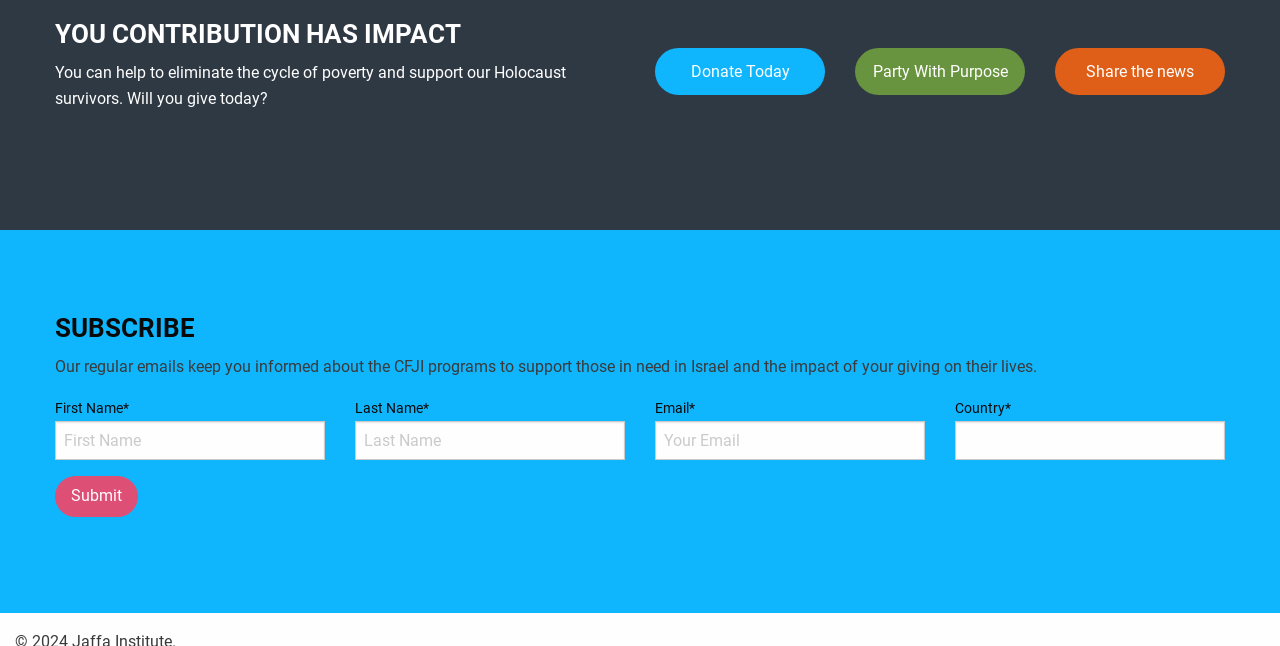Find the bounding box coordinates of the element you need to click on to perform this action: 'Submit the form'. The coordinates should be represented by four float values between 0 and 1, in the format [left, top, right, bottom].

[0.043, 0.737, 0.108, 0.8]